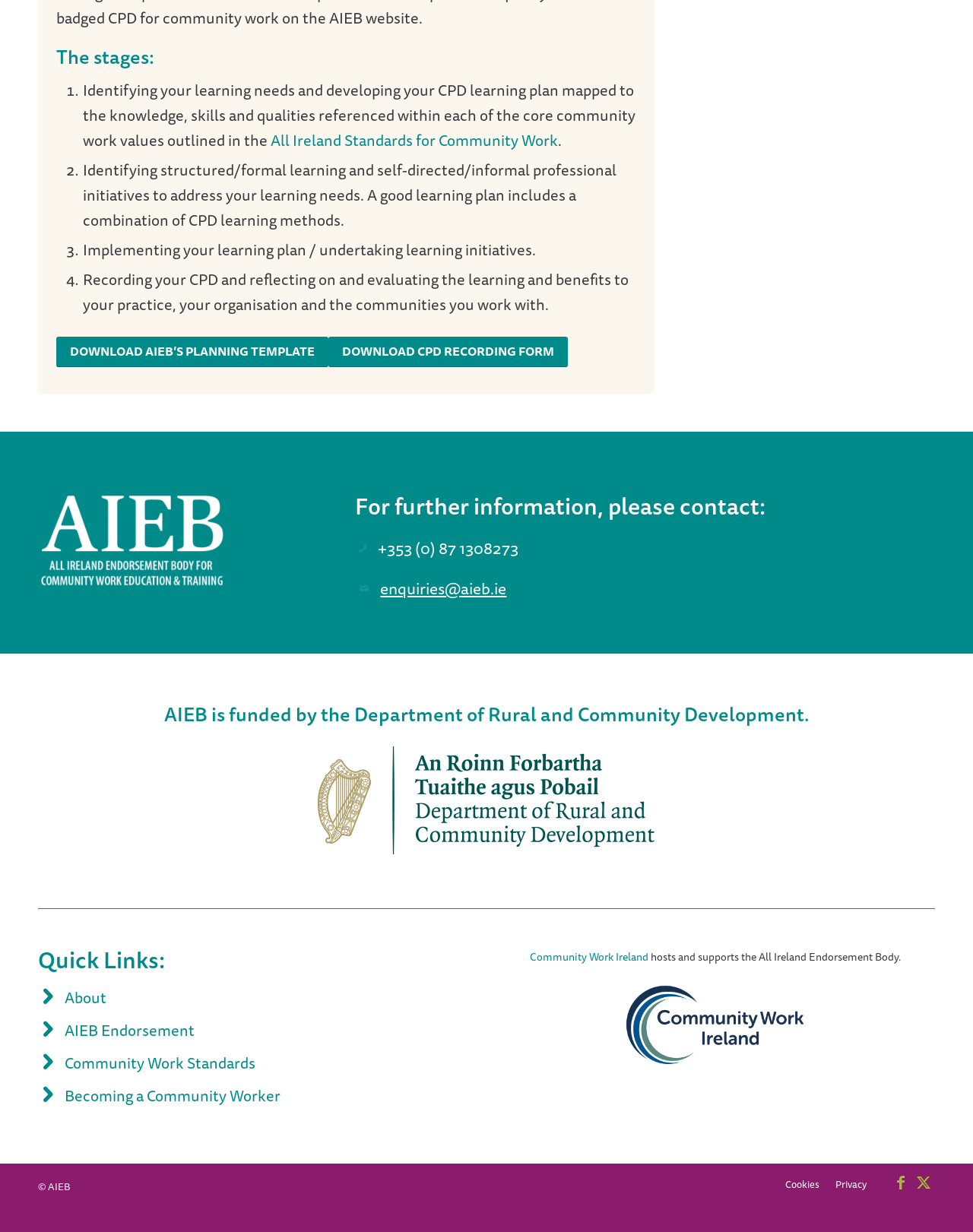Identify the bounding box coordinates of the clickable region necessary to fulfill the following instruction: "Download AIEB's planning template". The bounding box coordinates should be four float numbers between 0 and 1, i.e., [left, top, right, bottom].

[0.058, 0.273, 0.338, 0.298]